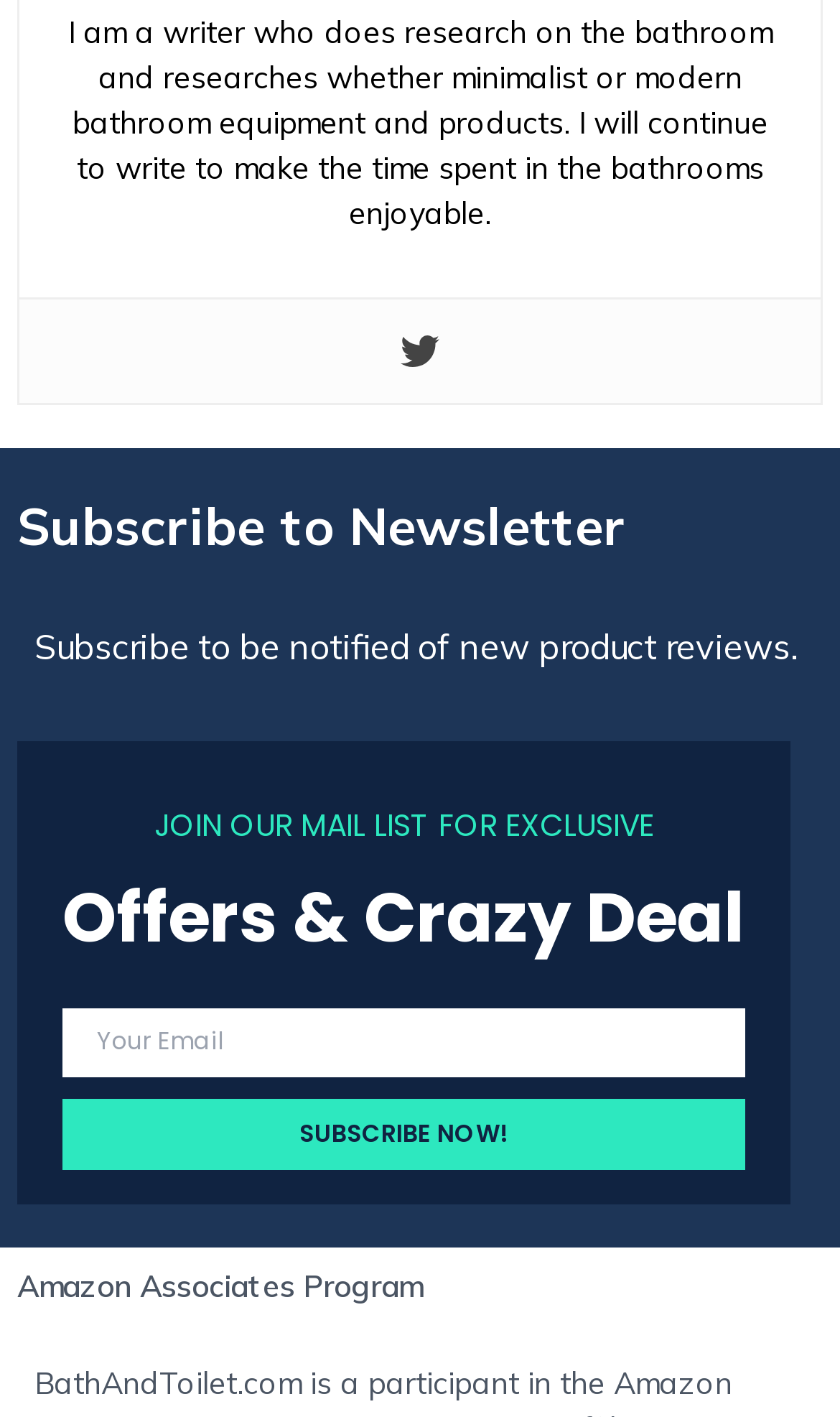Please answer the following question using a single word or phrase: 
What is the purpose of the textbox?

enter email